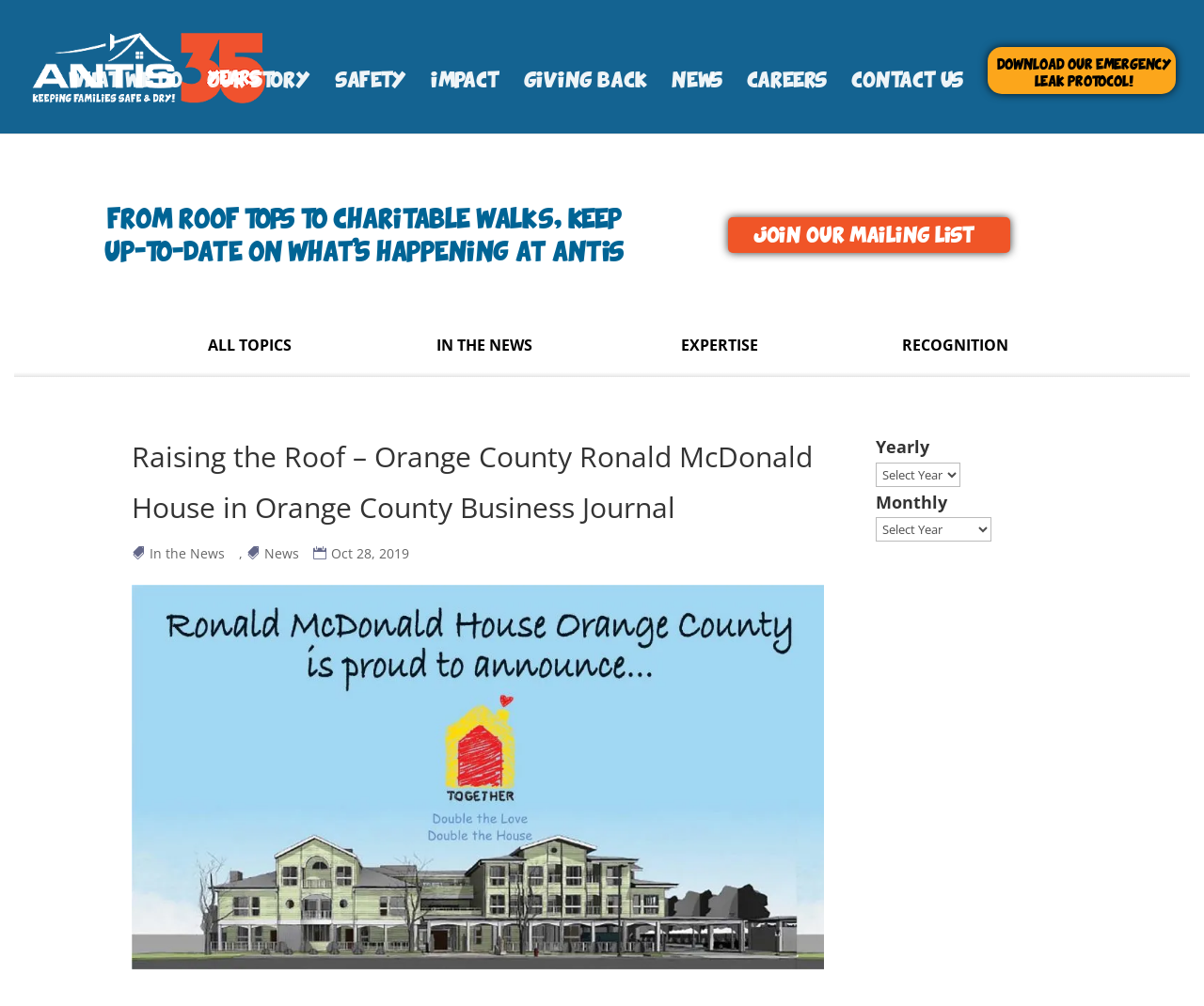Please identify the bounding box coordinates of the area that needs to be clicked to fulfill the following instruction: "Read the 'IN THE NEWS' section."

[0.362, 0.333, 0.442, 0.353]